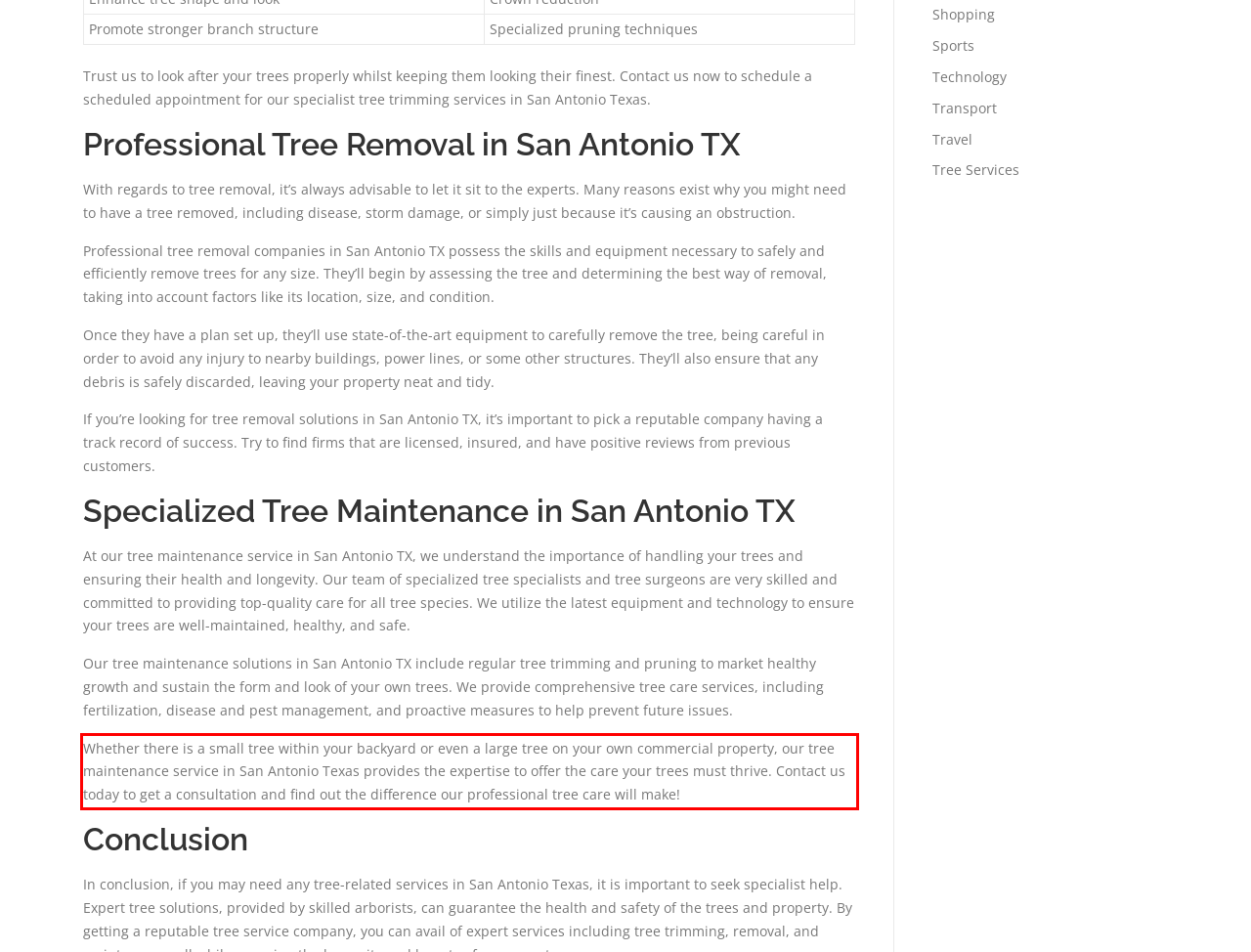Perform OCR on the text inside the red-bordered box in the provided screenshot and output the content.

Whether there is a small tree within your backyard or even a large tree on your own commercial property, our tree maintenance service in San Antonio Texas provides the expertise to offer the care your trees must thrive. Contact us today to get a consultation and find out the difference our professional tree care will make!